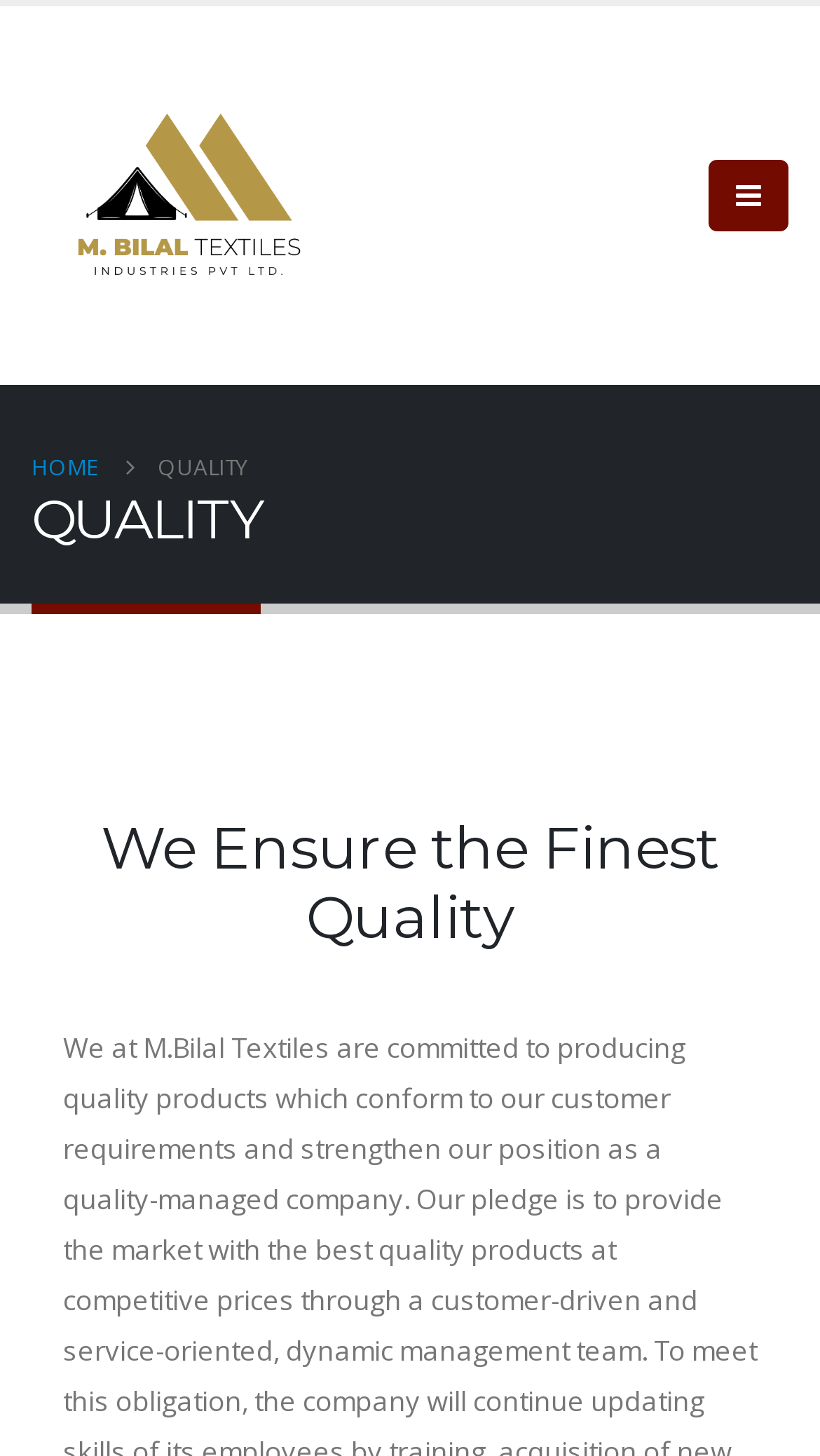Respond to the question below with a single word or phrase:
What is the first menu item?

HOME